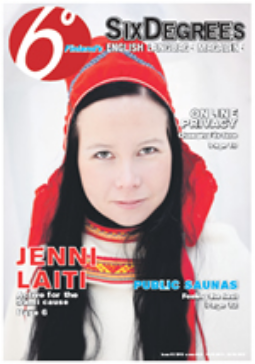What is the focus of the magazine 'SixDegrees'?
Using the image as a reference, deliver a detailed and thorough answer to the question.

The title of the magazine 'SixDegrees' at the top of the cover indicates that the publication focuses on English language content and cultural themes, which is further reinforced by the cultural references in the portrait of Jenni Laiti.